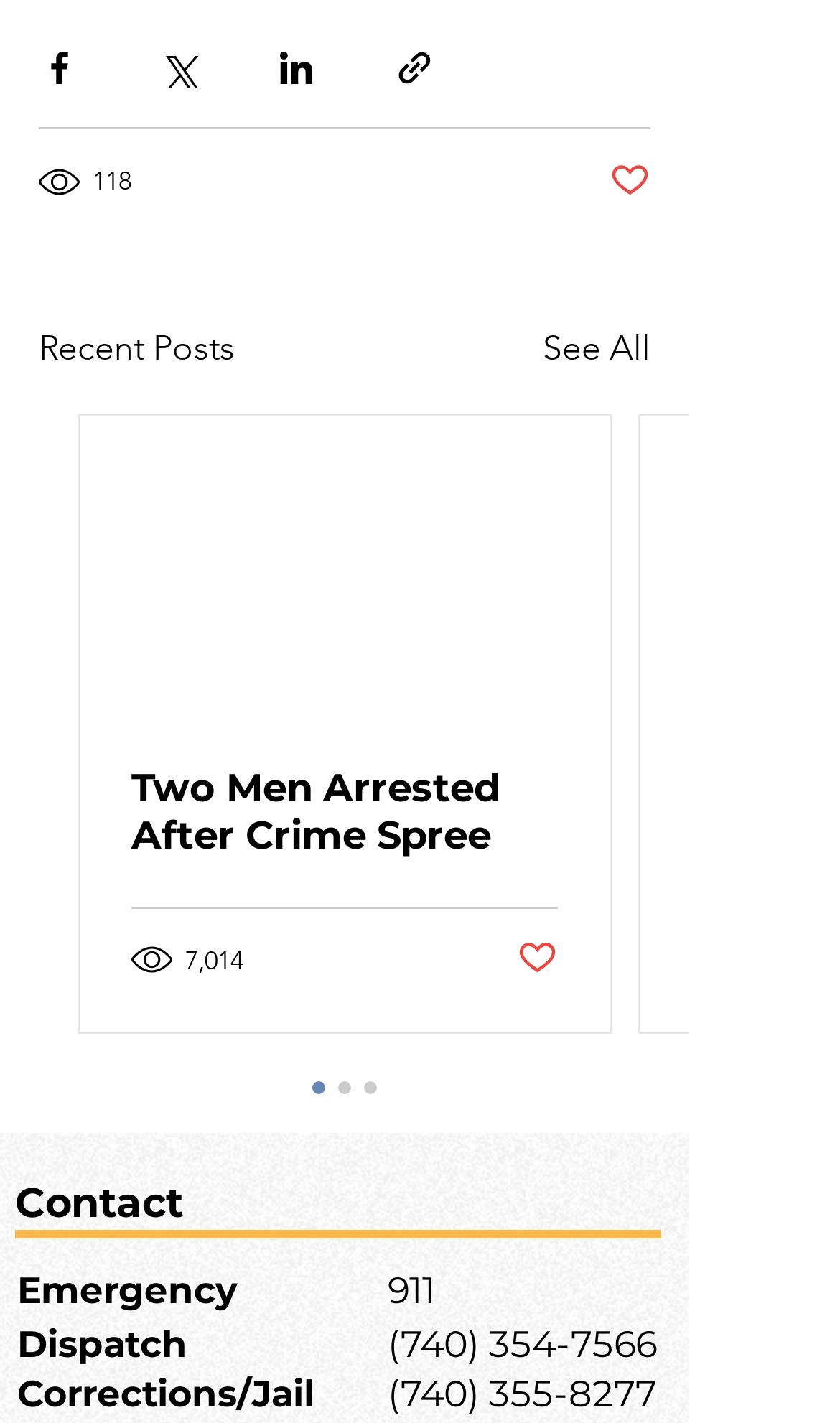Locate the bounding box coordinates of the element to click to perform the following action: 'See all posts'. The coordinates should be given as four float values between 0 and 1, in the form of [left, top, right, bottom].

[0.646, 0.226, 0.774, 0.263]